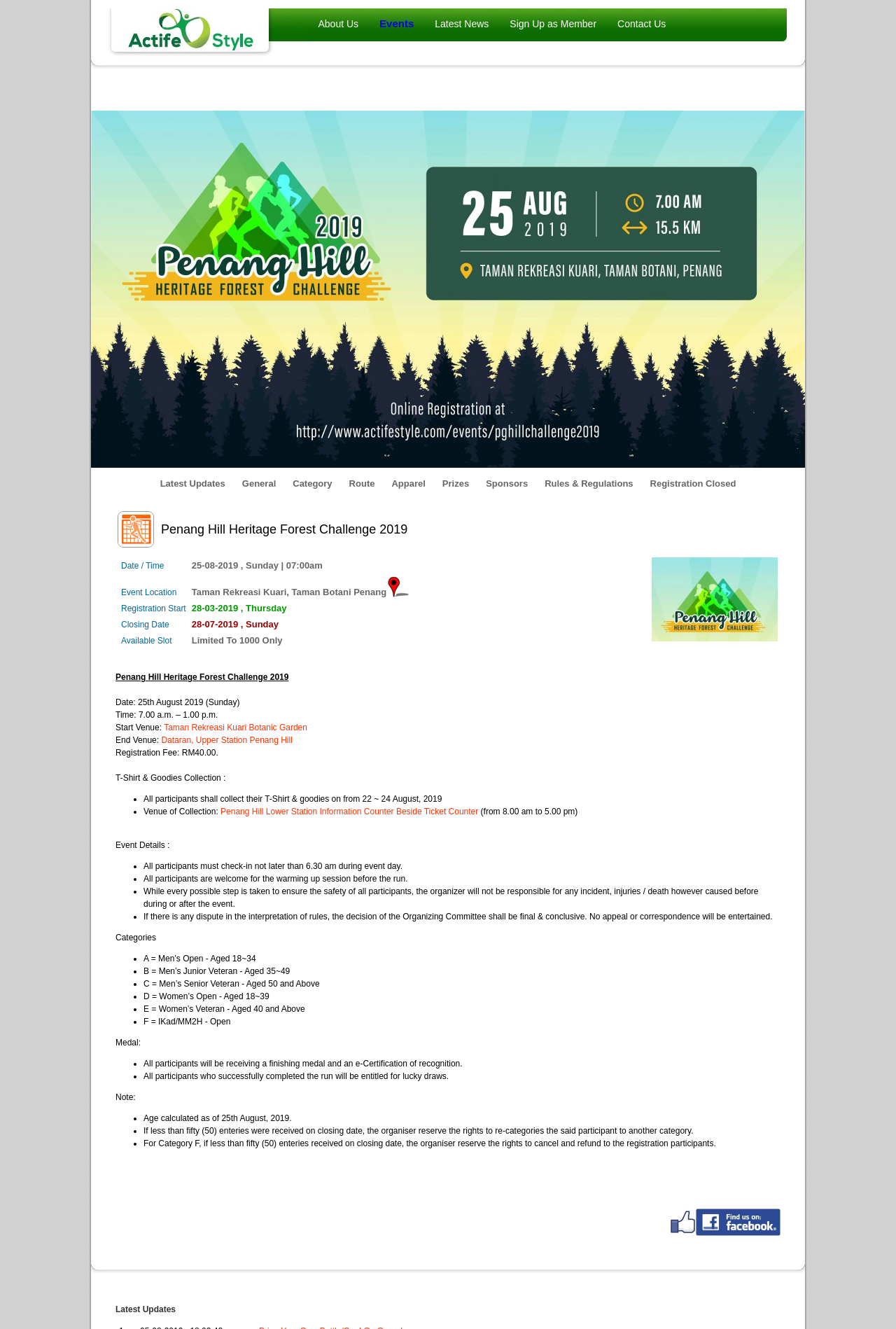Locate the bounding box coordinates of the segment that needs to be clicked to meet this instruction: "Leave a comment".

None